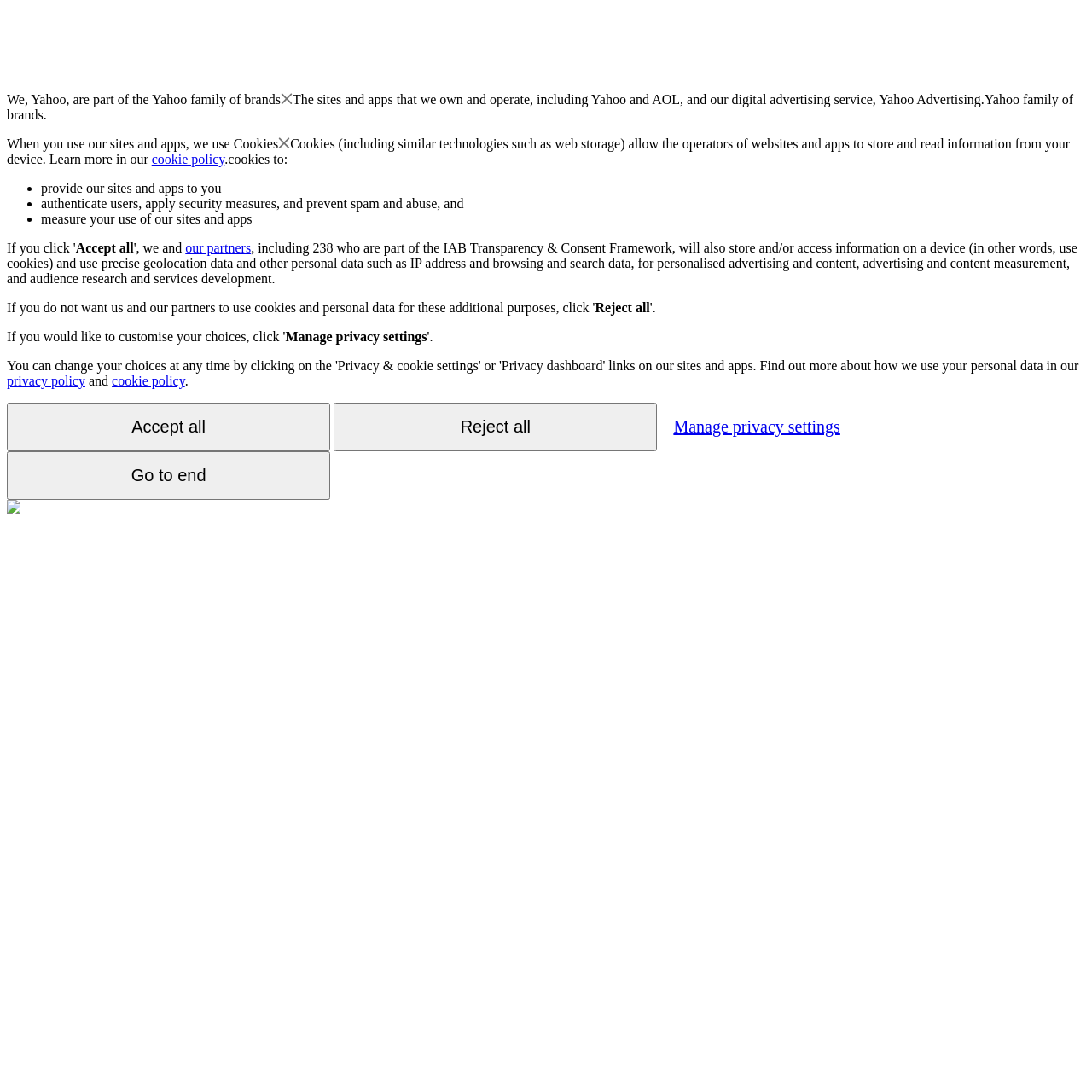Using the webpage screenshot, find the UI element described by Manage privacy settings. Provide the bounding box coordinates in the format (top-left x, top-left y, bottom-right x, bottom-right y), ensuring all values are floating point numbers between 0 and 1.

[0.605, 0.37, 0.781, 0.411]